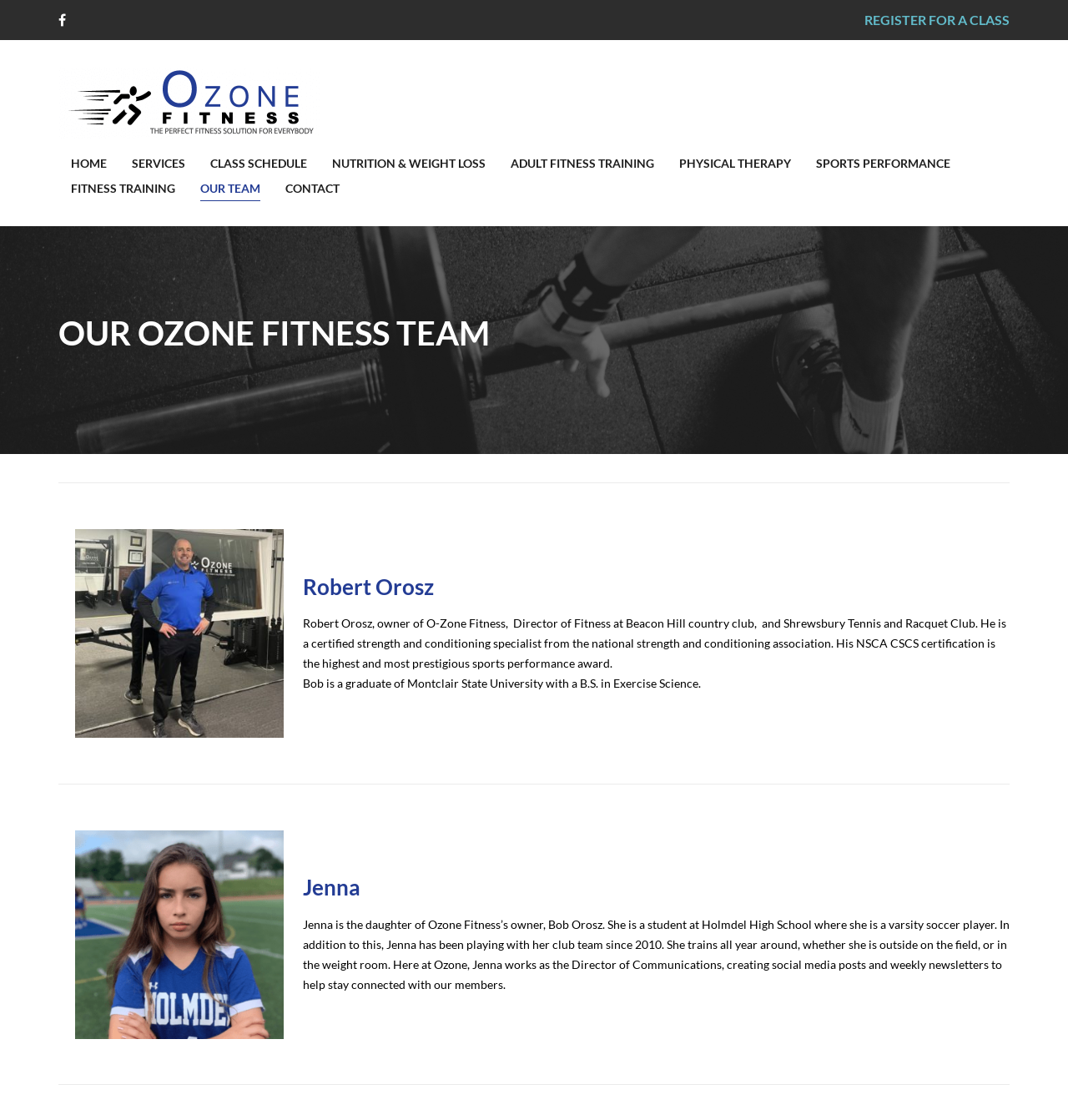What is the name of the fitness center?
Provide a thorough and detailed answer to the question.

I found the name of the fitness center by looking at the link 'Ozone Fitness | Adult Fitness Center Gym Tinton Falls, NJ' which is located at the top of the webpage, indicating that it is the main title of the fitness center.